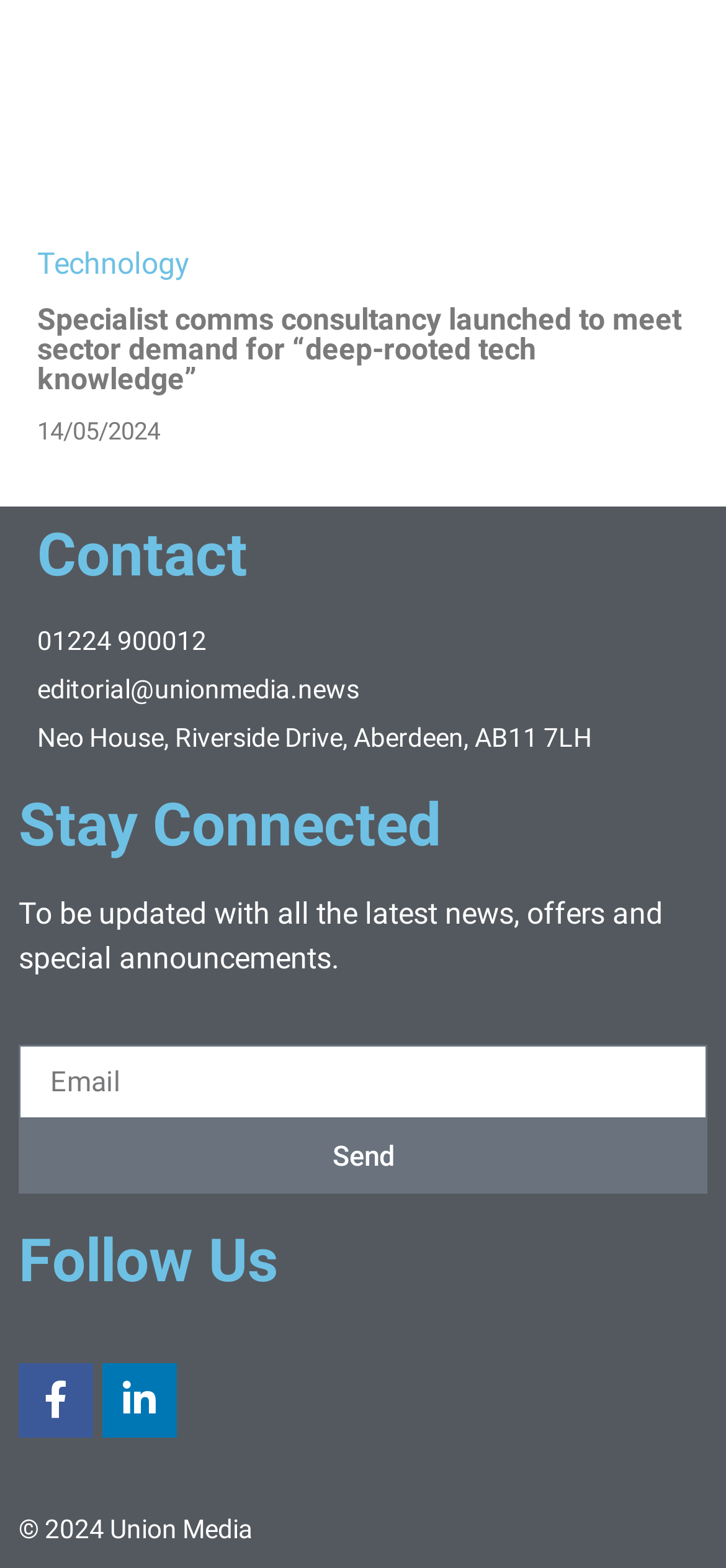From the given element description: "+91 98437 47110", find the bounding box for the UI element. Provide the coordinates as four float numbers between 0 and 1, in the order [left, top, right, bottom].

None